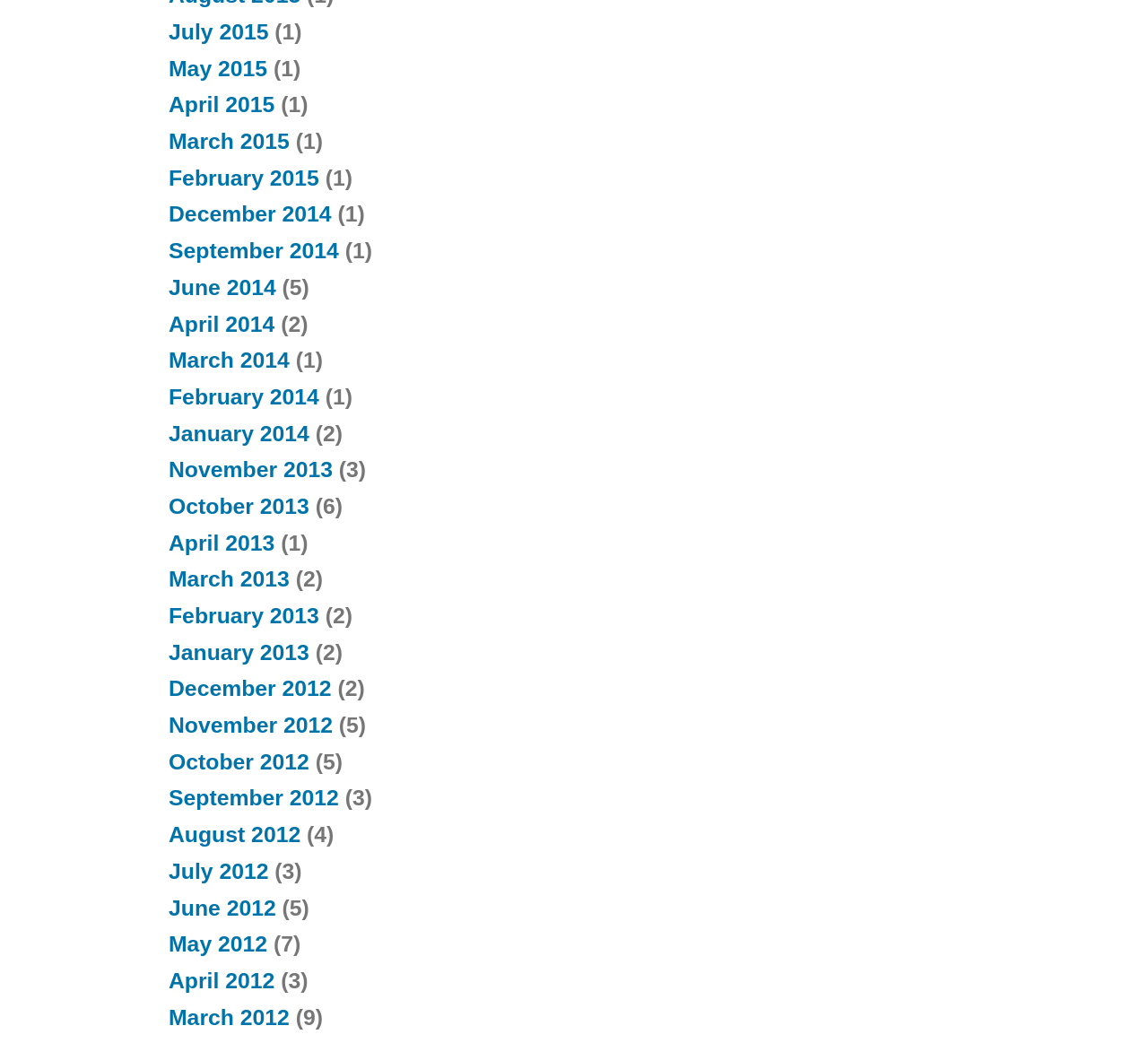Identify the bounding box coordinates of the clickable region to carry out the given instruction: "View November 2012".

[0.147, 0.684, 0.29, 0.707]